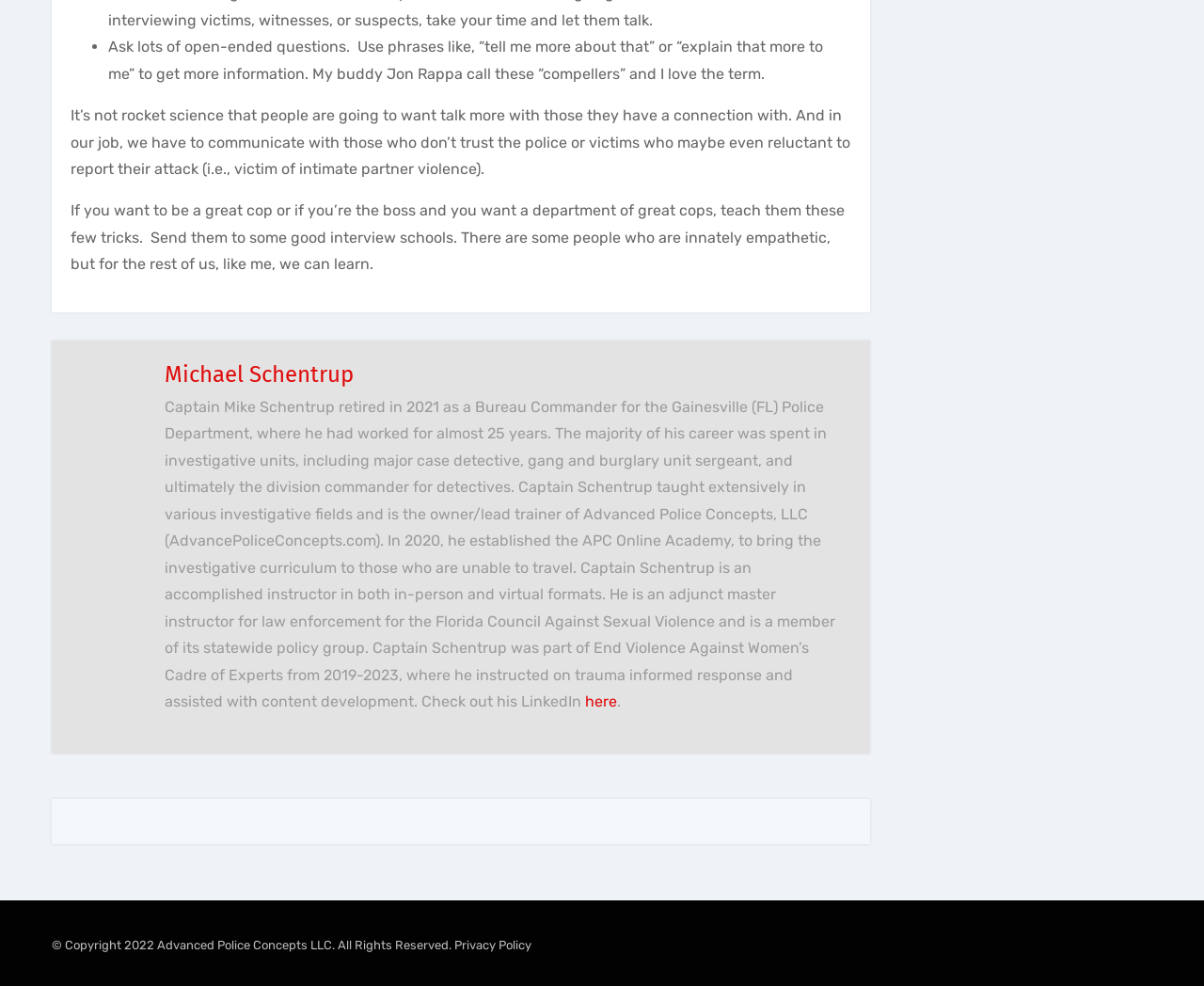By analyzing the image, answer the following question with a detailed response: Who is Captain Mike Schentrup?

Based on the webpage, Captain Mike Schentrup is the person being described in the text, who retired in 2021 as a Bureau Commander for the Gainesville (FL) Police Department.